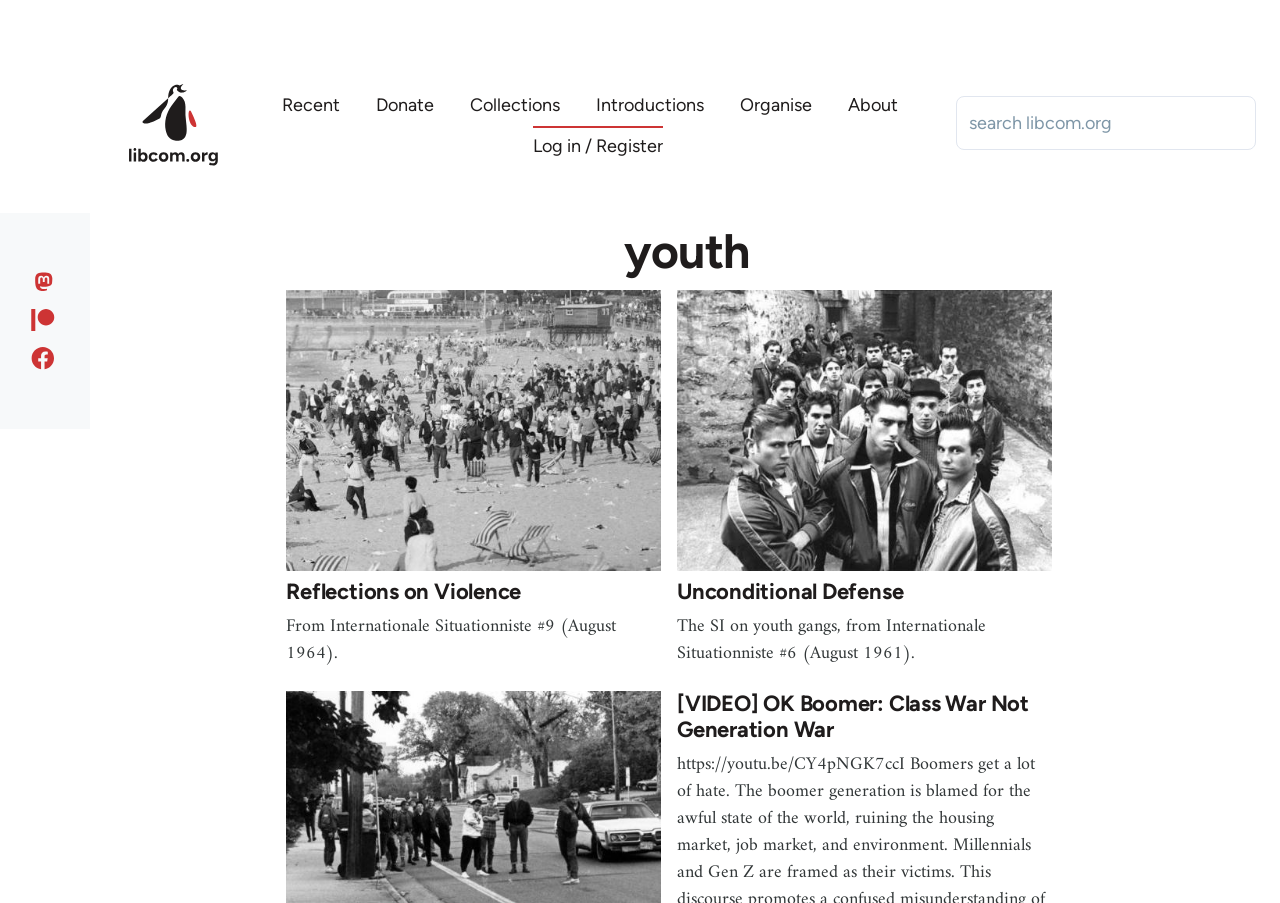Pinpoint the bounding box coordinates of the clickable area necessary to execute the following instruction: "Search on libcom.org". The coordinates should be given as four float numbers between 0 and 1, namely [left, top, right, bottom].

[0.747, 0.106, 0.981, 0.166]